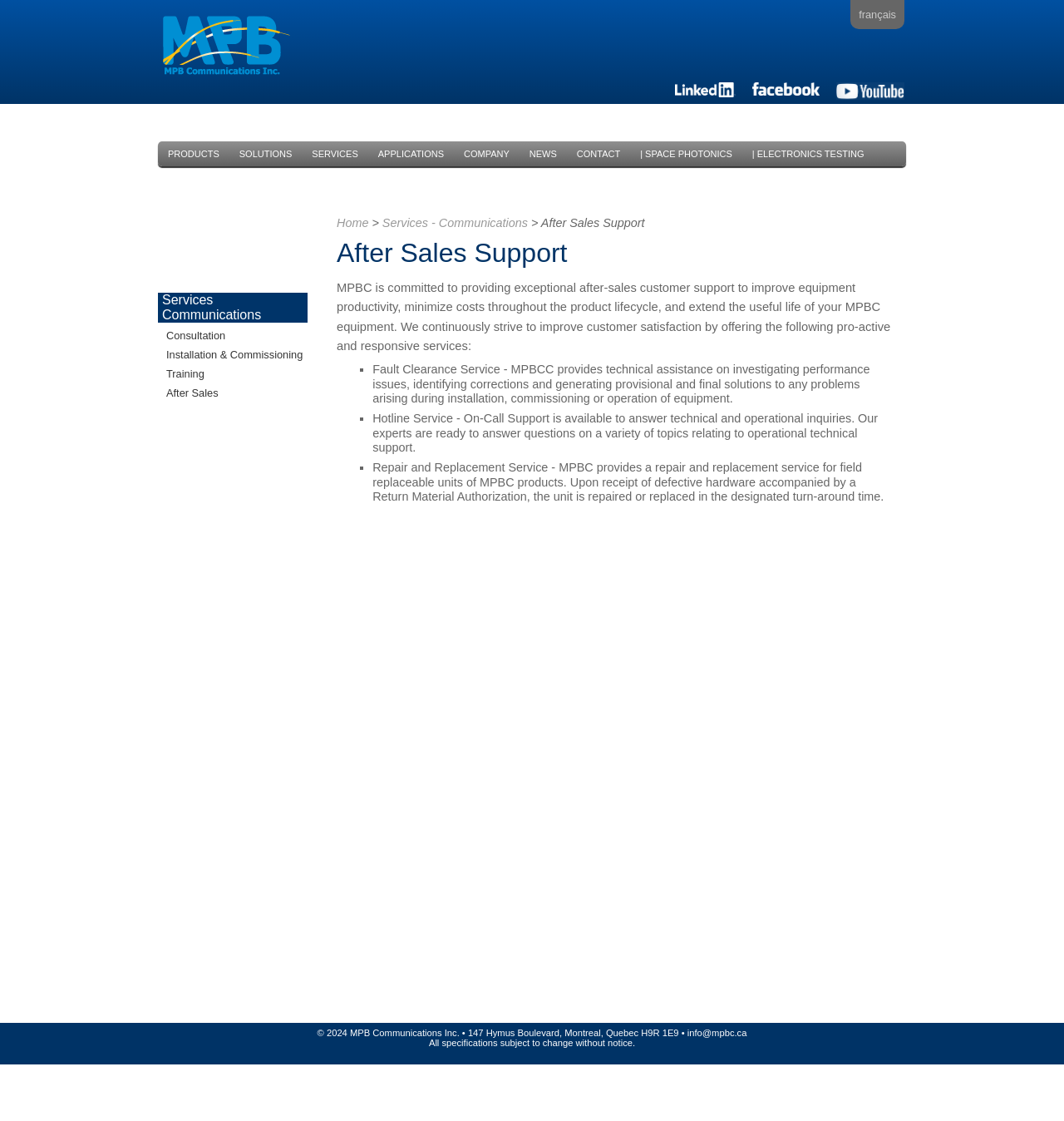Determine the bounding box coordinates for the area that should be clicked to carry out the following instruction: "Click the 'After Sales Support' link".

[0.359, 0.193, 0.499, 0.205]